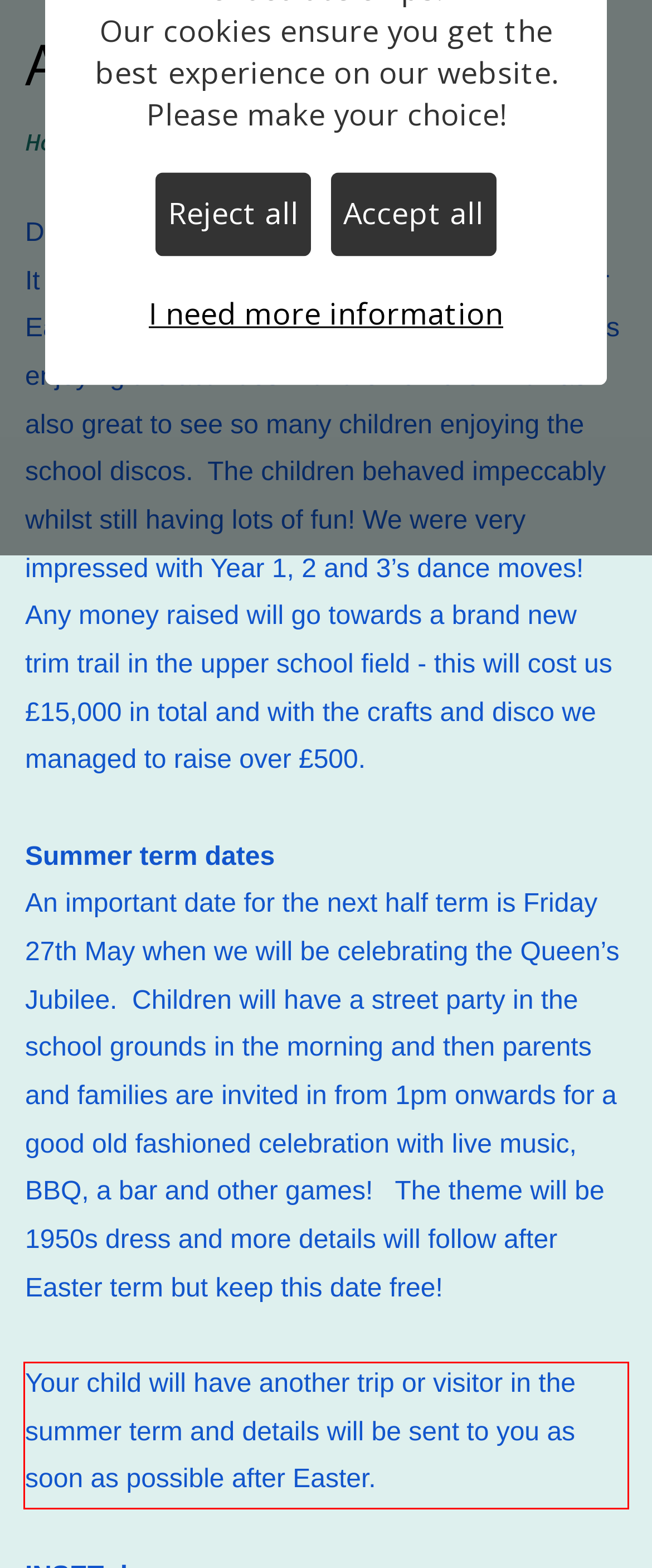Given a screenshot of a webpage with a red bounding box, please identify and retrieve the text inside the red rectangle.

Your child will have another trip or visitor in the summer term and details will be sent to you as soon as possible after Easter.